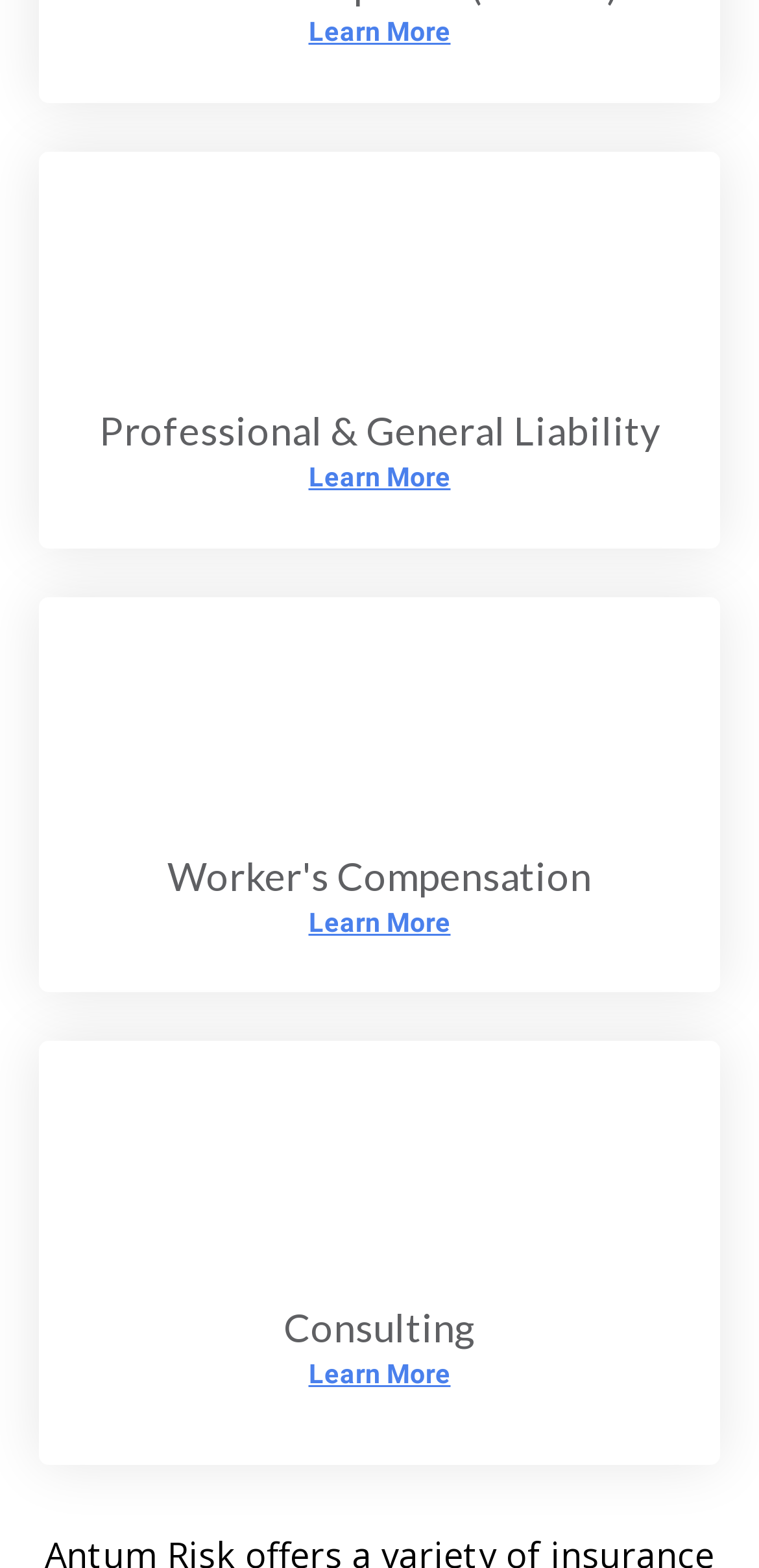Provide a brief response in the form of a single word or phrase:
What is the first link on the webpage?

Learn More